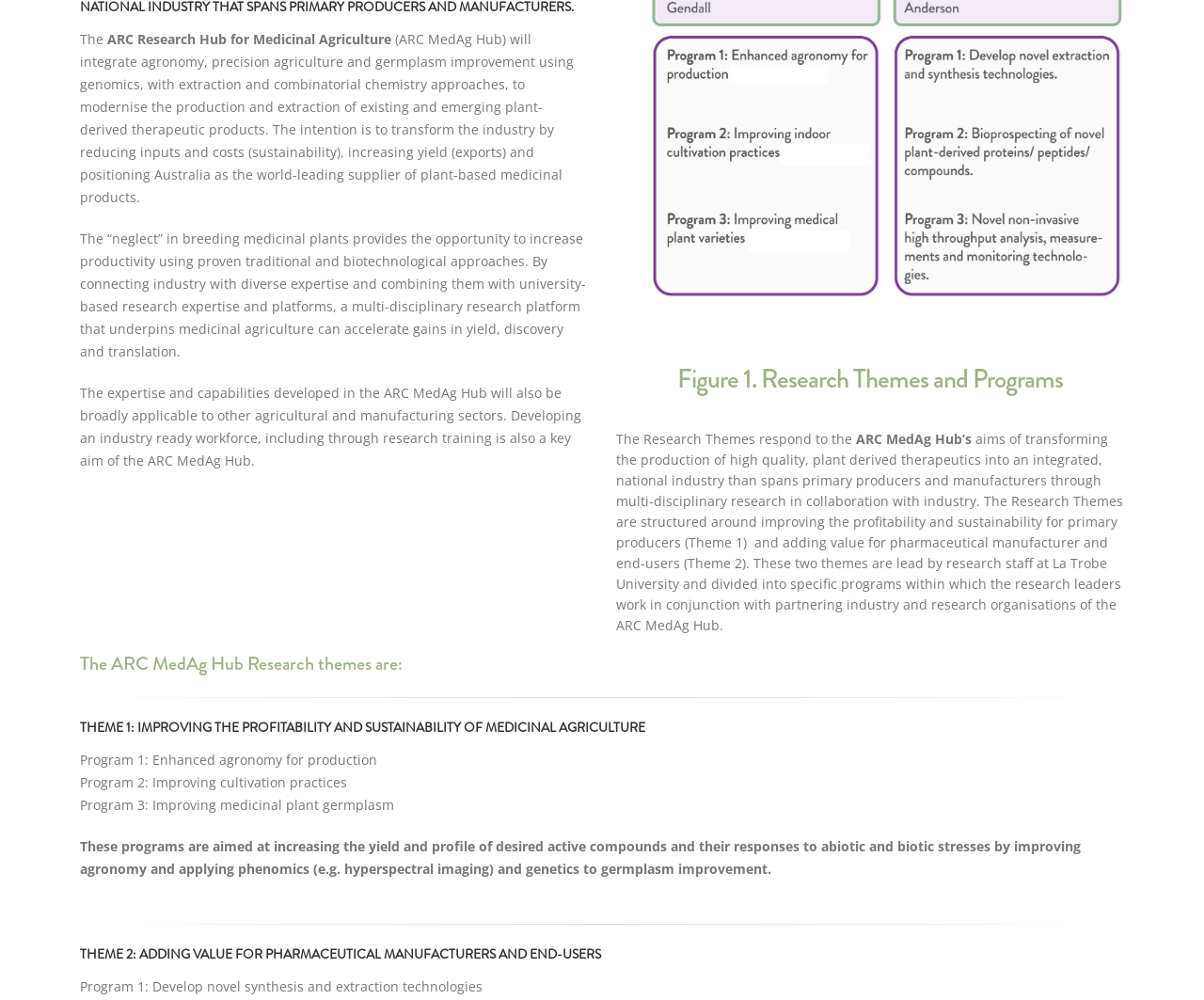Using the given element description, provide the bounding box coordinates (top-left x, top-left y, bottom-right x, bottom-right y) for the corresponding UI element in the screenshot: scroller

[0.954, 0.557, 0.992, 0.602]